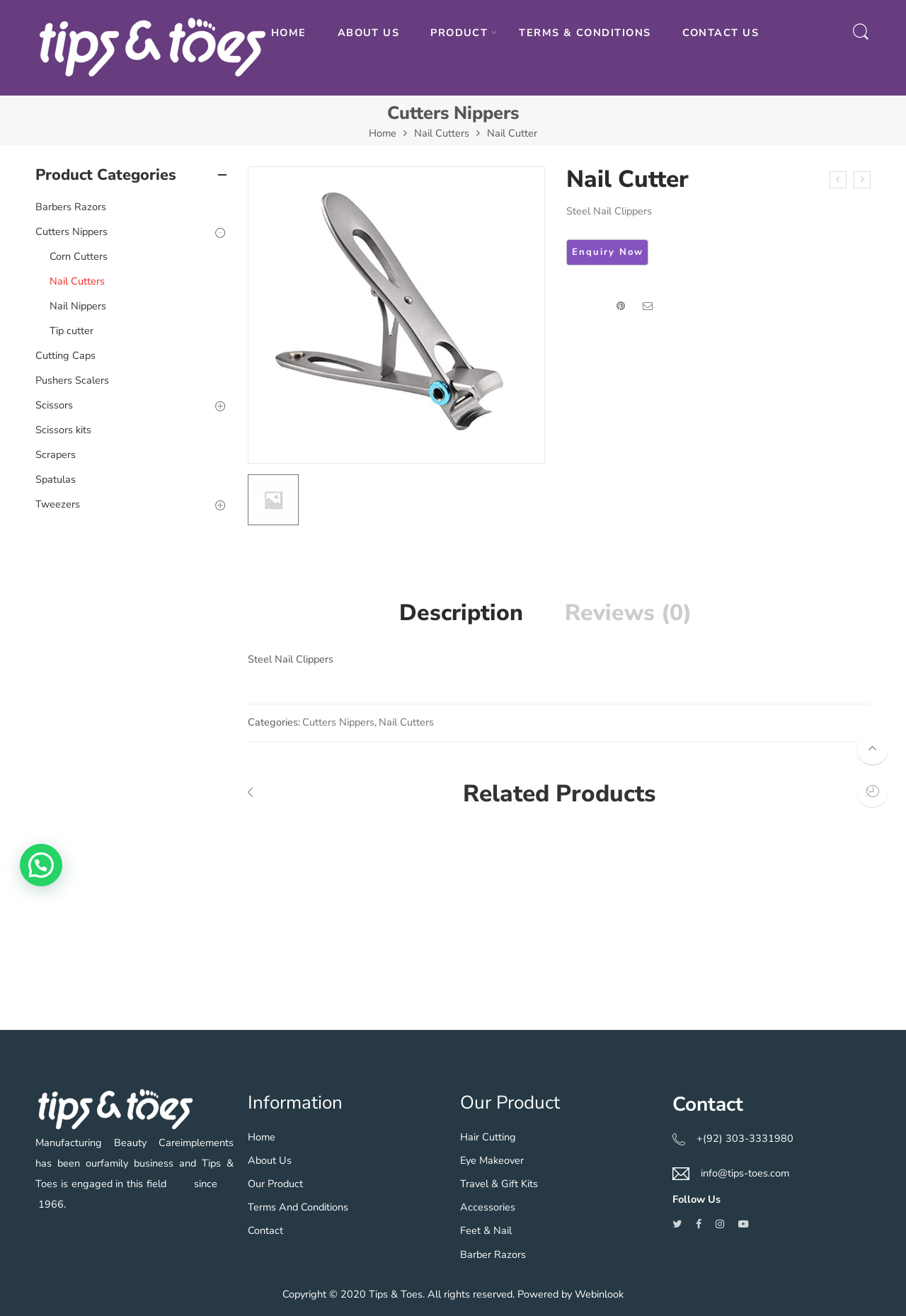Answer the question below in one word or phrase:
How many categories are listed?

14